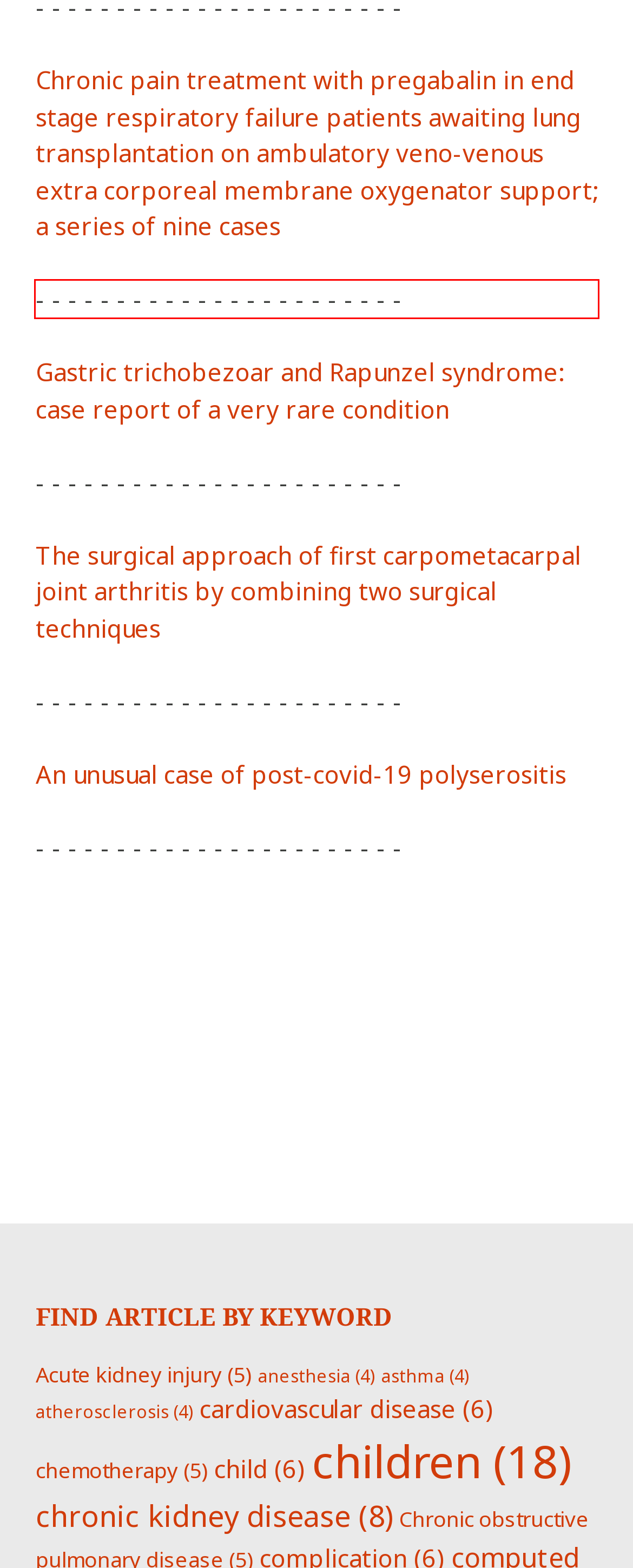Using the provided webpage screenshot, recognize the text content in the area marked by the red bounding box.

- - - - - - - - - - - - - - - - - - - - - - -